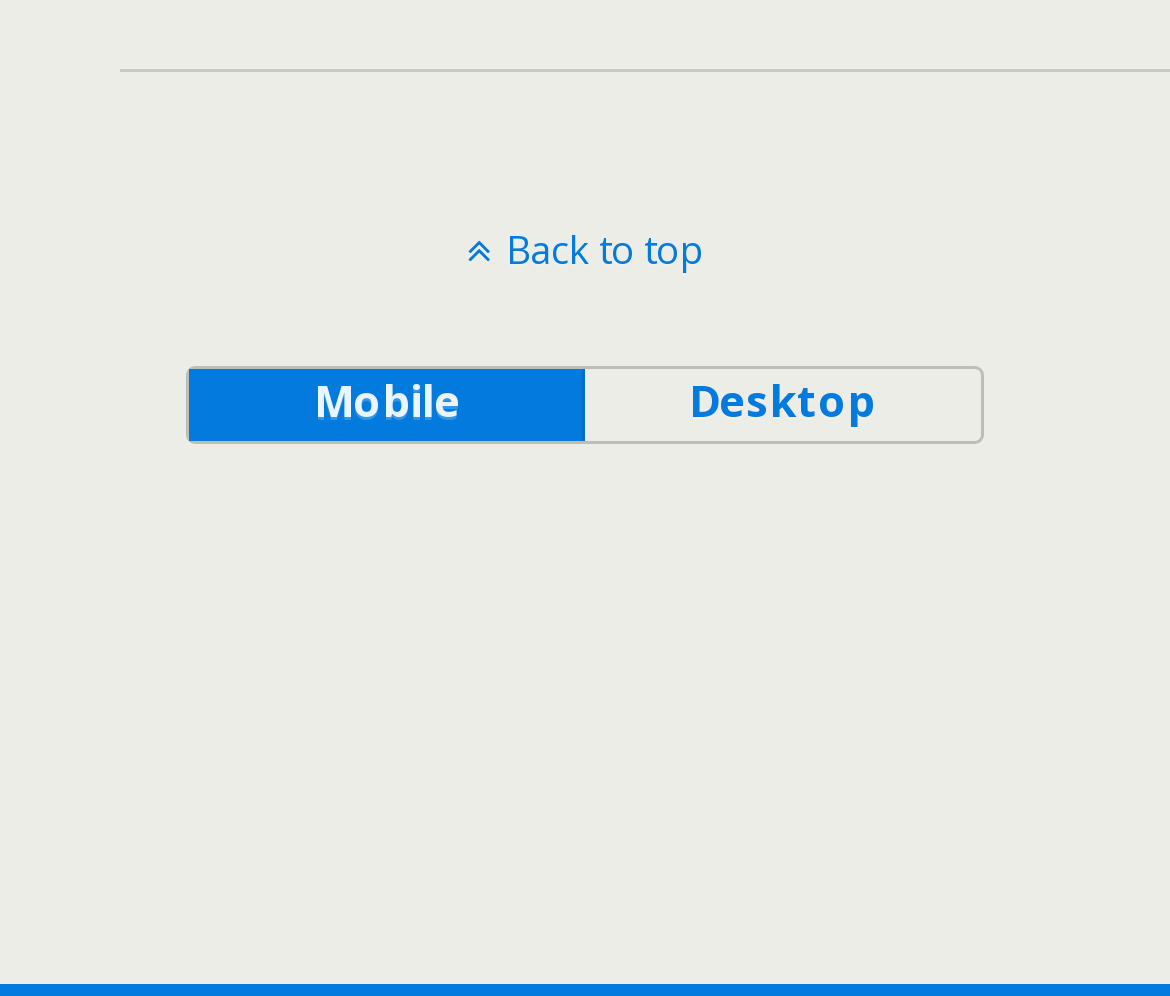Given the description of the UI element: "mobile", predict the bounding box coordinates in the form of [left, top, right, bottom], with each value being a float between 0 and 1.

[0.163, 0.37, 0.5, 0.443]